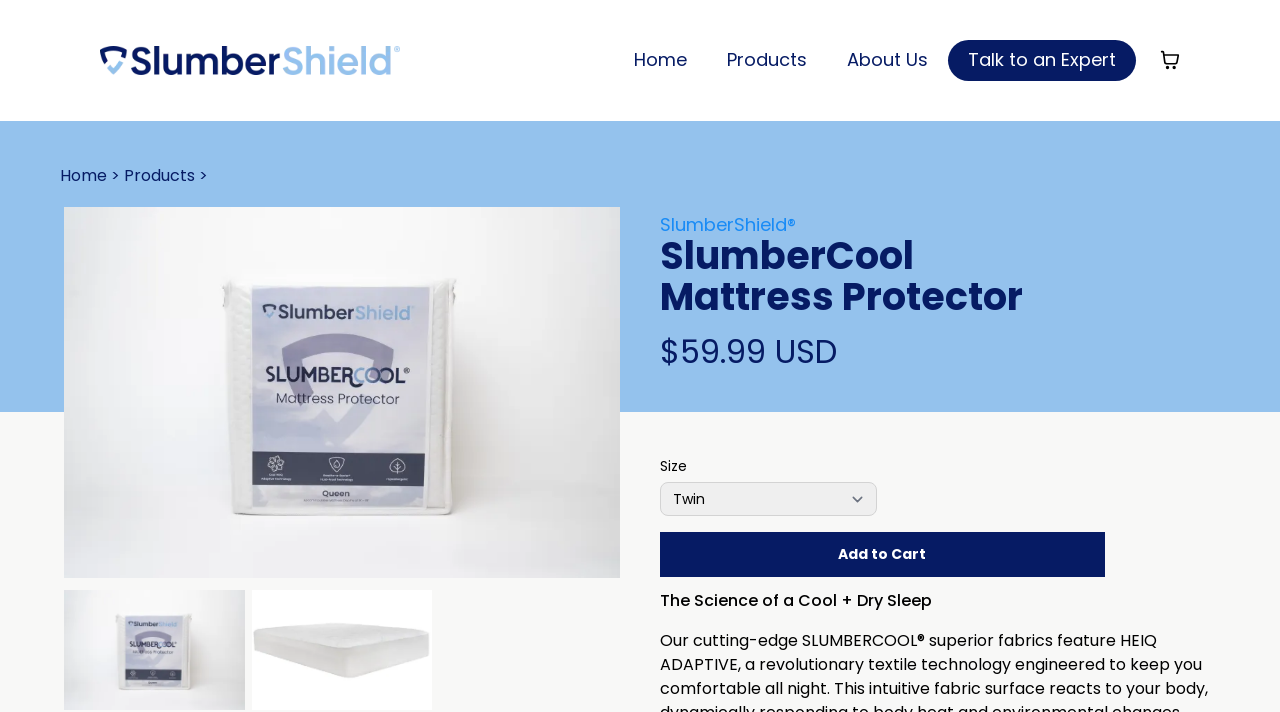What is the current selection in the size combobox?
Based on the image content, provide your answer in one word or a short phrase.

None